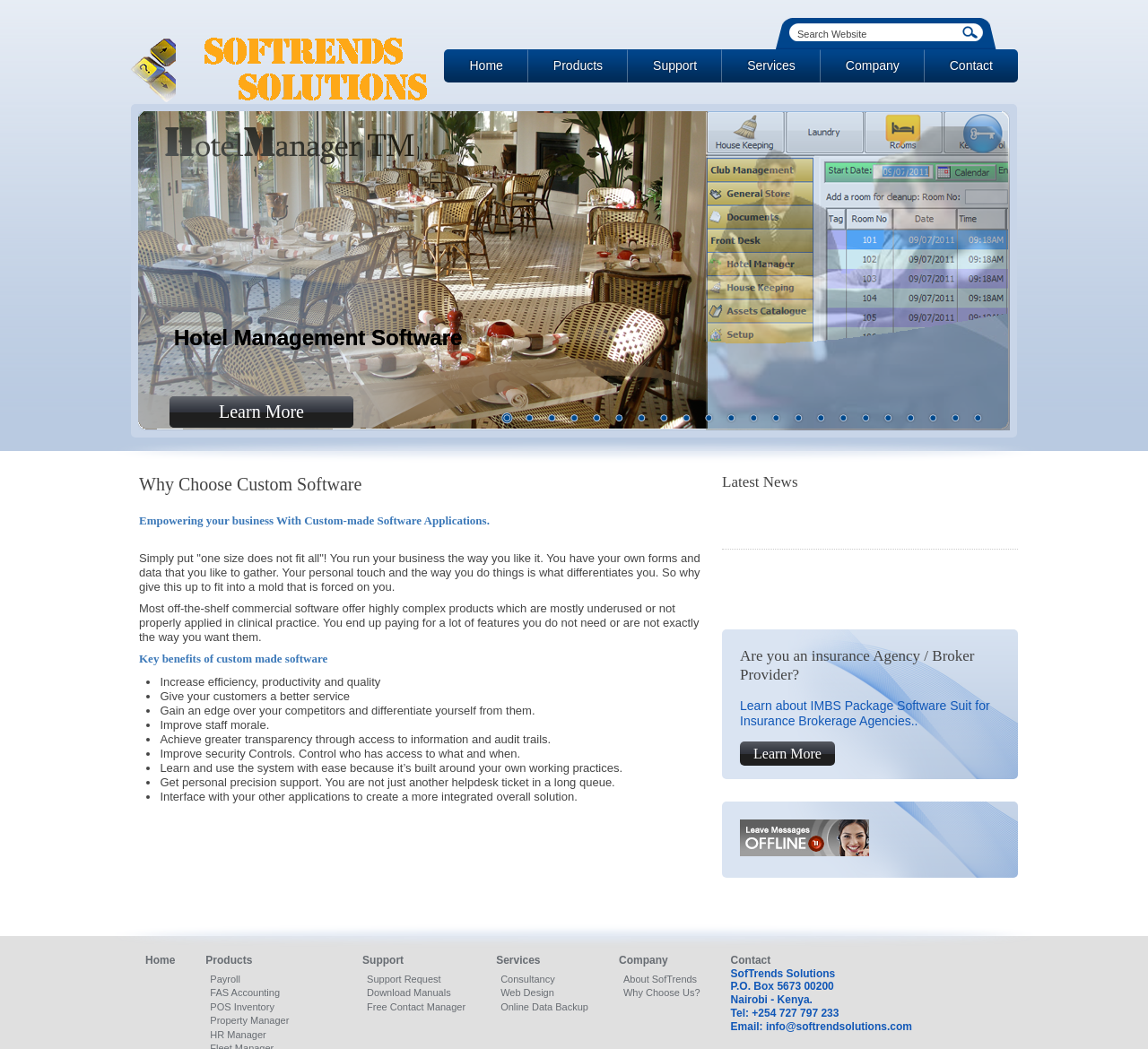Using the given description, provide the bounding box coordinates formatted as (top-left x, top-left y, bottom-right x, bottom-right y), with all values being floating point numbers between 0 and 1. Description: 13

[0.667, 0.389, 0.684, 0.408]